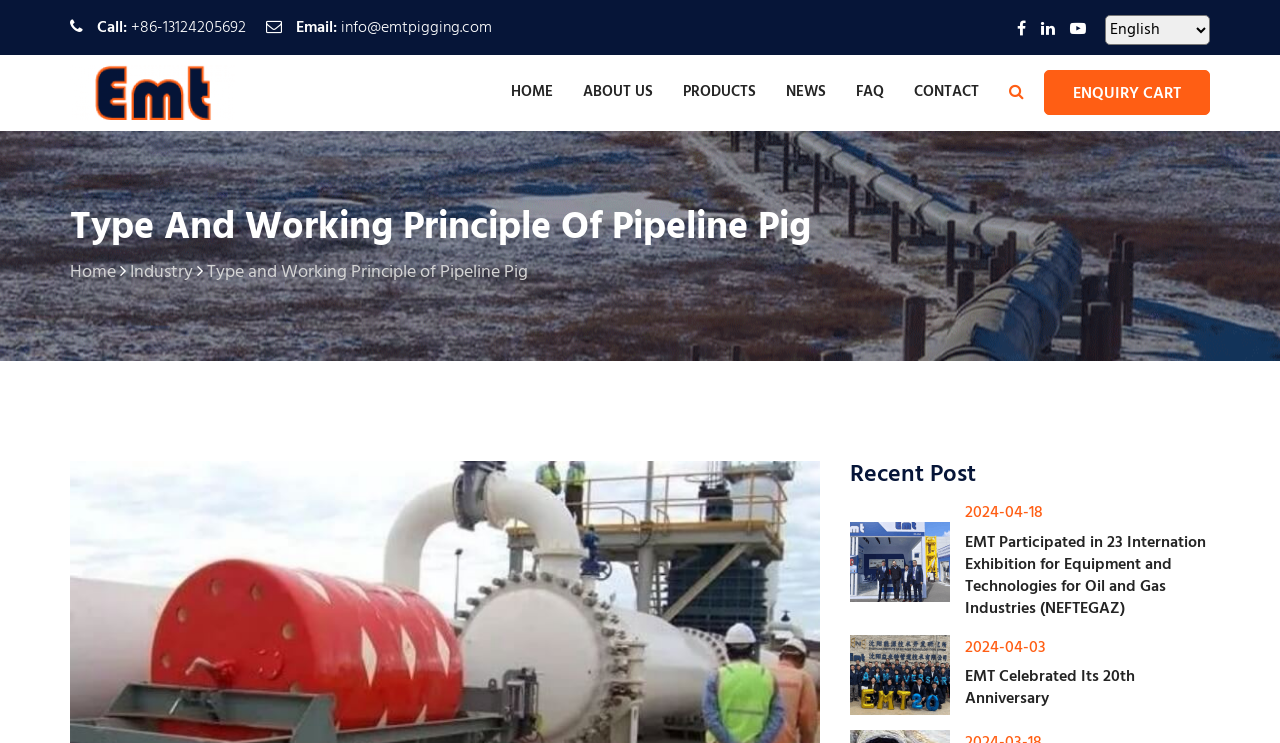Specify the bounding box coordinates of the area to click in order to follow the given instruction: "Call the phone number."

[0.102, 0.02, 0.192, 0.055]